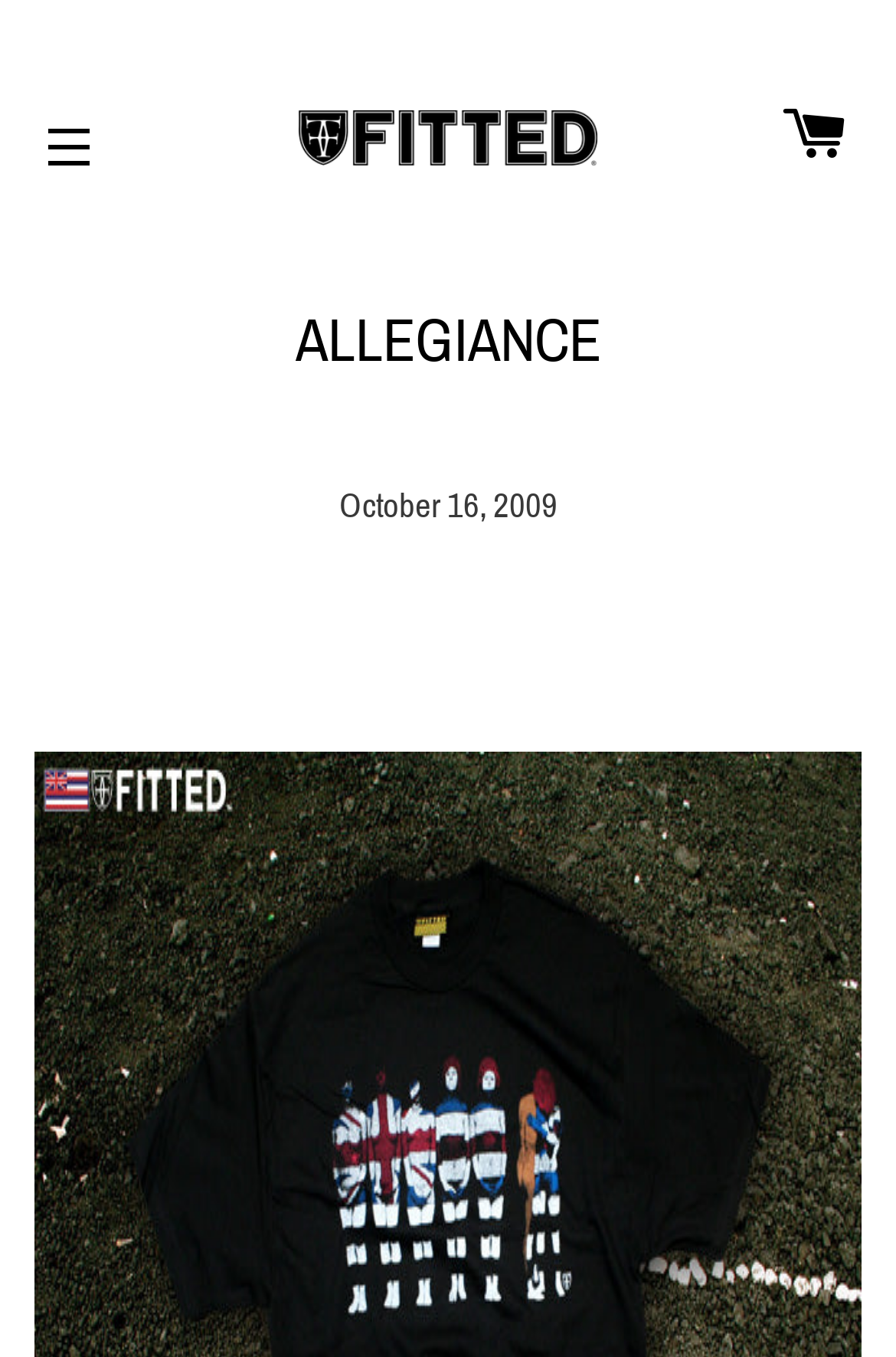Generate a detailed explanation of the webpage's features and information.

The webpage appears to be an e-commerce page for a clothing brand, specifically promoting a new t-shirt design. At the top left of the page, there is a link with no text, followed by a button labeled "SITE NAVIGATION" that controls a navigation drawer. To the right of these elements, the brand name "FITTED HAWAIʻI" is displayed as a link, accompanied by an image of the same text.

On the top right side of the page, there is a link labeled "CART" that controls a cart drawer. Below this link, a header section displays the brand name "ALLEGIANCE" in a heading, followed by a horizontal separator line. Below the separator, a time element displays the date "October 16, 2009". 

Further down, a static text element announces the release of a new product, stating "Releasing Saturday, Oct. 17th." The message behind this product is about independence, self-reliance, and being oneself, featuring a graphic of women on the front of the t-shirt.